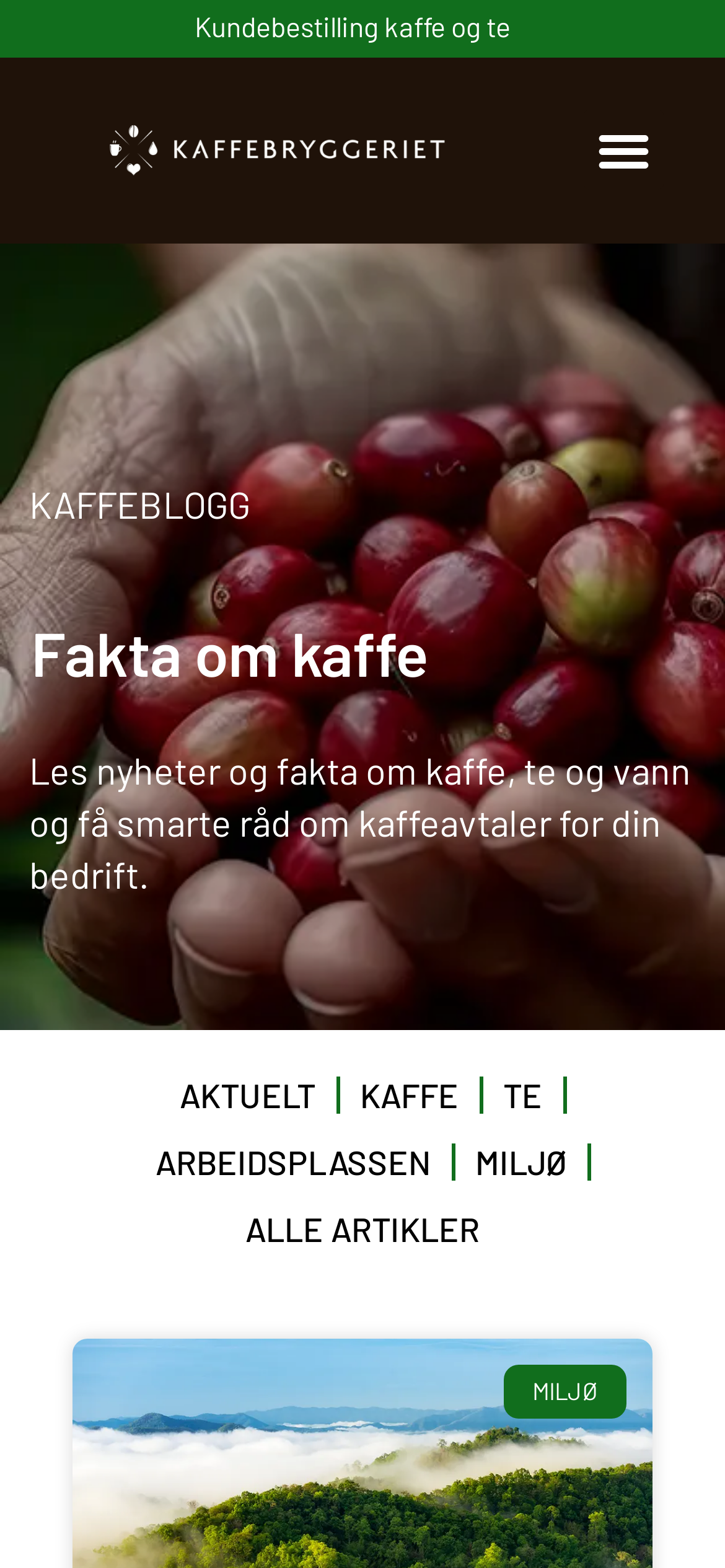Determine the bounding box coordinates of the area to click in order to meet this instruction: "Read the article about 'Kundebestilling kaffe og te'".

[0.269, 0.006, 0.705, 0.028]